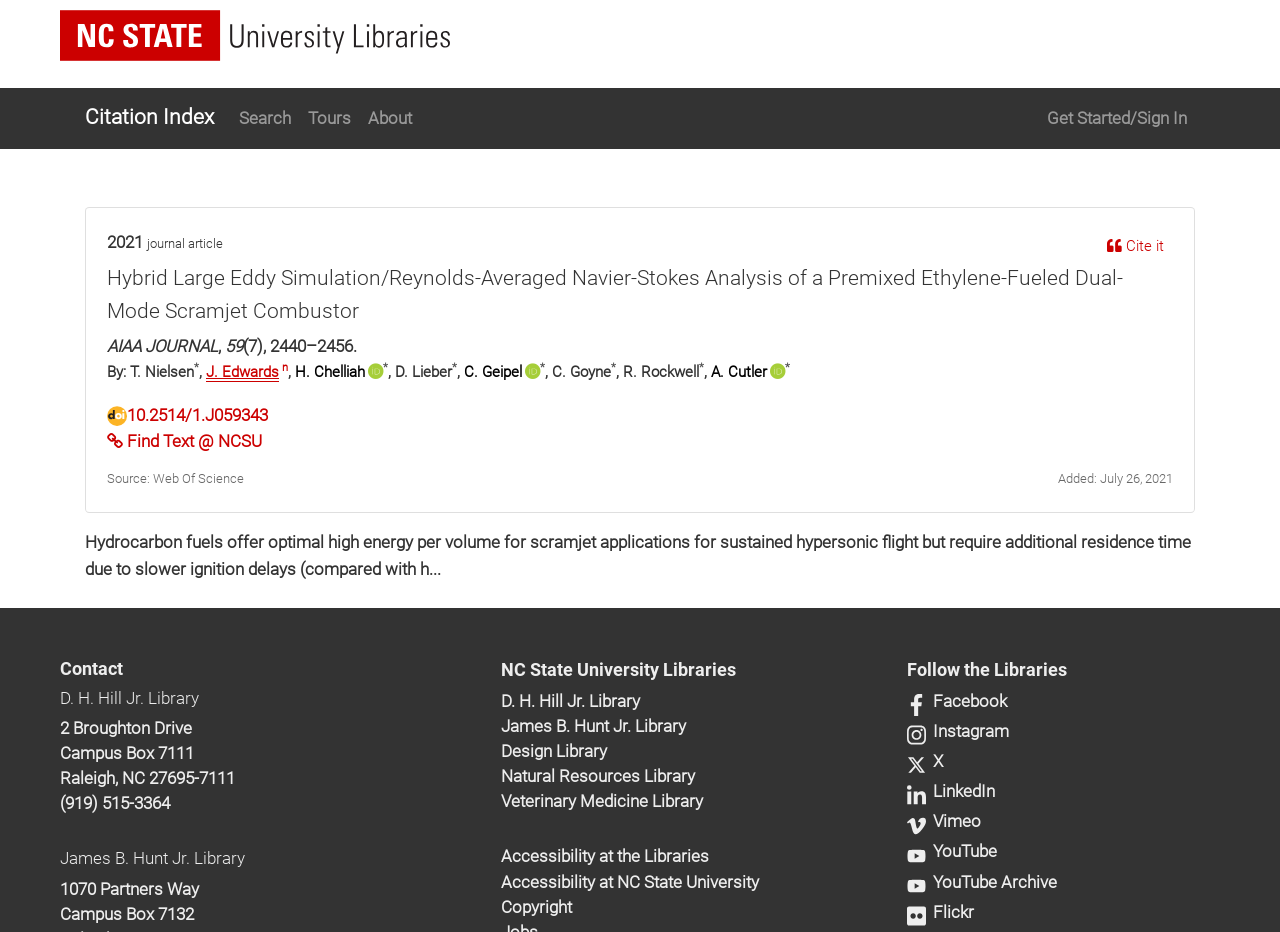Please identify the bounding box coordinates of the element's region that I should click in order to complete the following instruction: "Visit the 'Citation Index' page". The bounding box coordinates consist of four float numbers between 0 and 1, i.e., [left, top, right, bottom].

[0.066, 0.103, 0.167, 0.151]